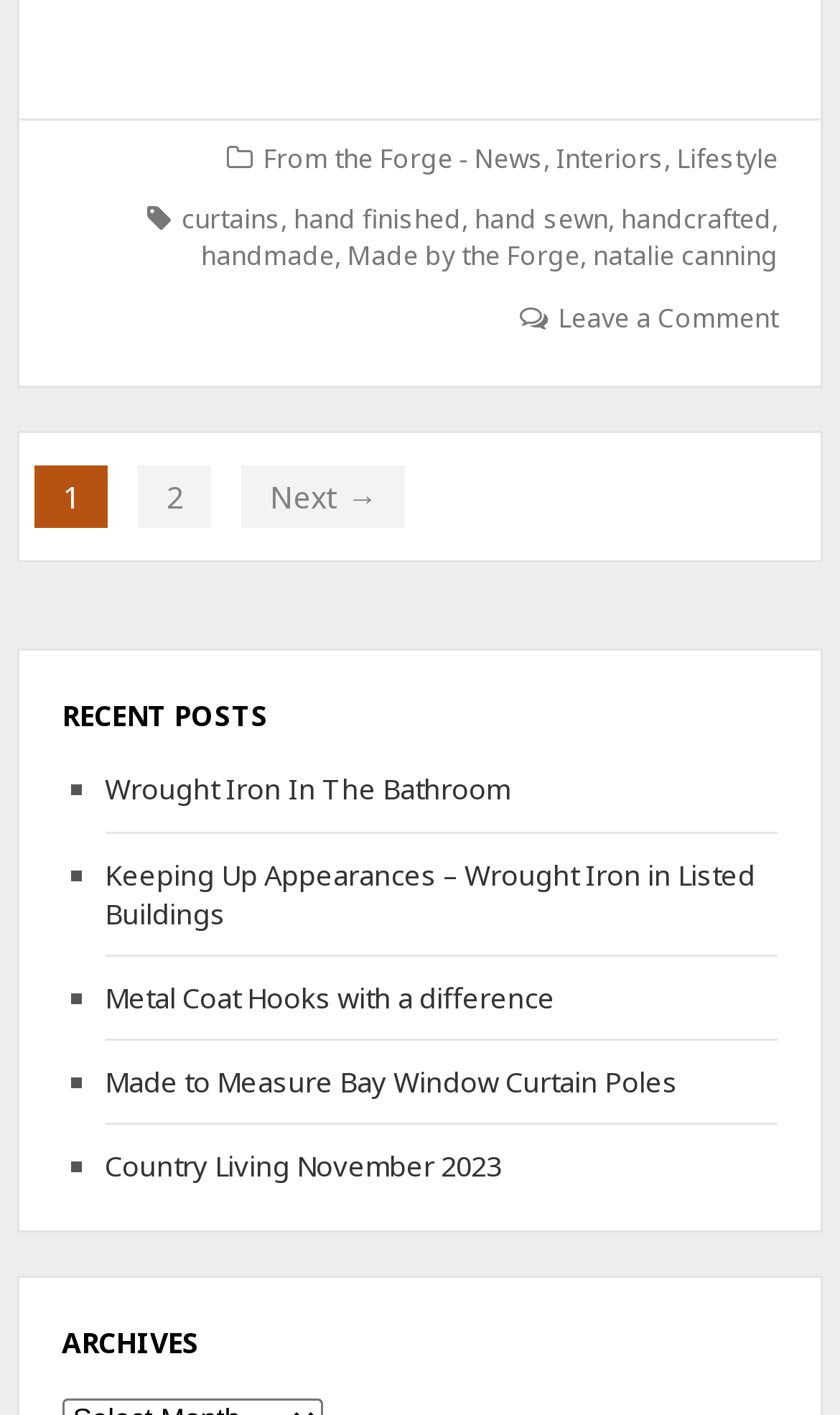What is the category of the archives section?
Using the image as a reference, deliver a detailed and thorough answer to the question.

I looked at the bottom section of the page and found a heading that says 'ARCHIVES', which I assume is the category of the archives section.